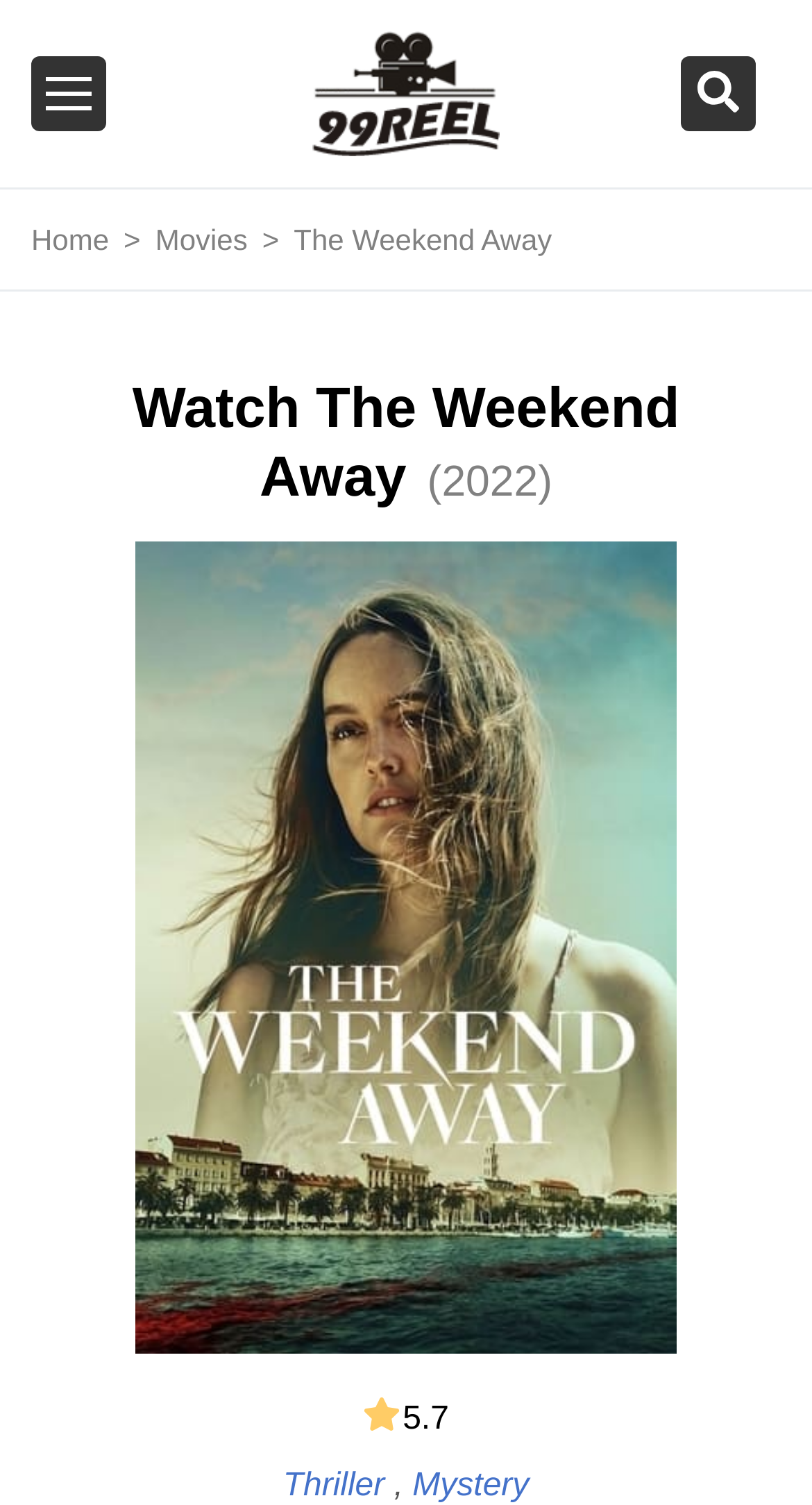Given the webpage screenshot, identify the bounding box of the UI element that matches this description: "parent_node: 99Reel".

[0.838, 0.037, 0.931, 0.087]